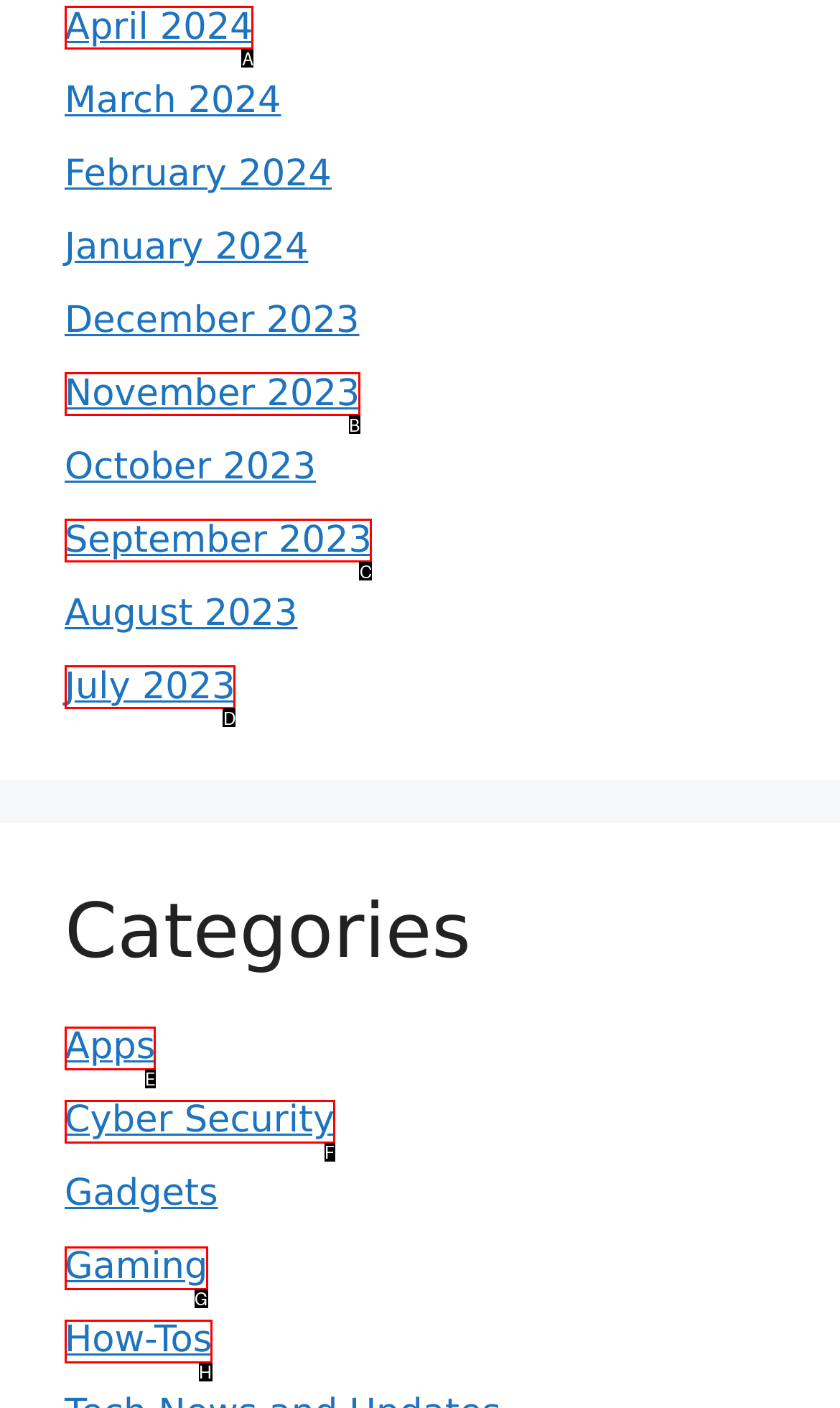Select the correct option based on the description: Gaming
Answer directly with the option’s letter.

G